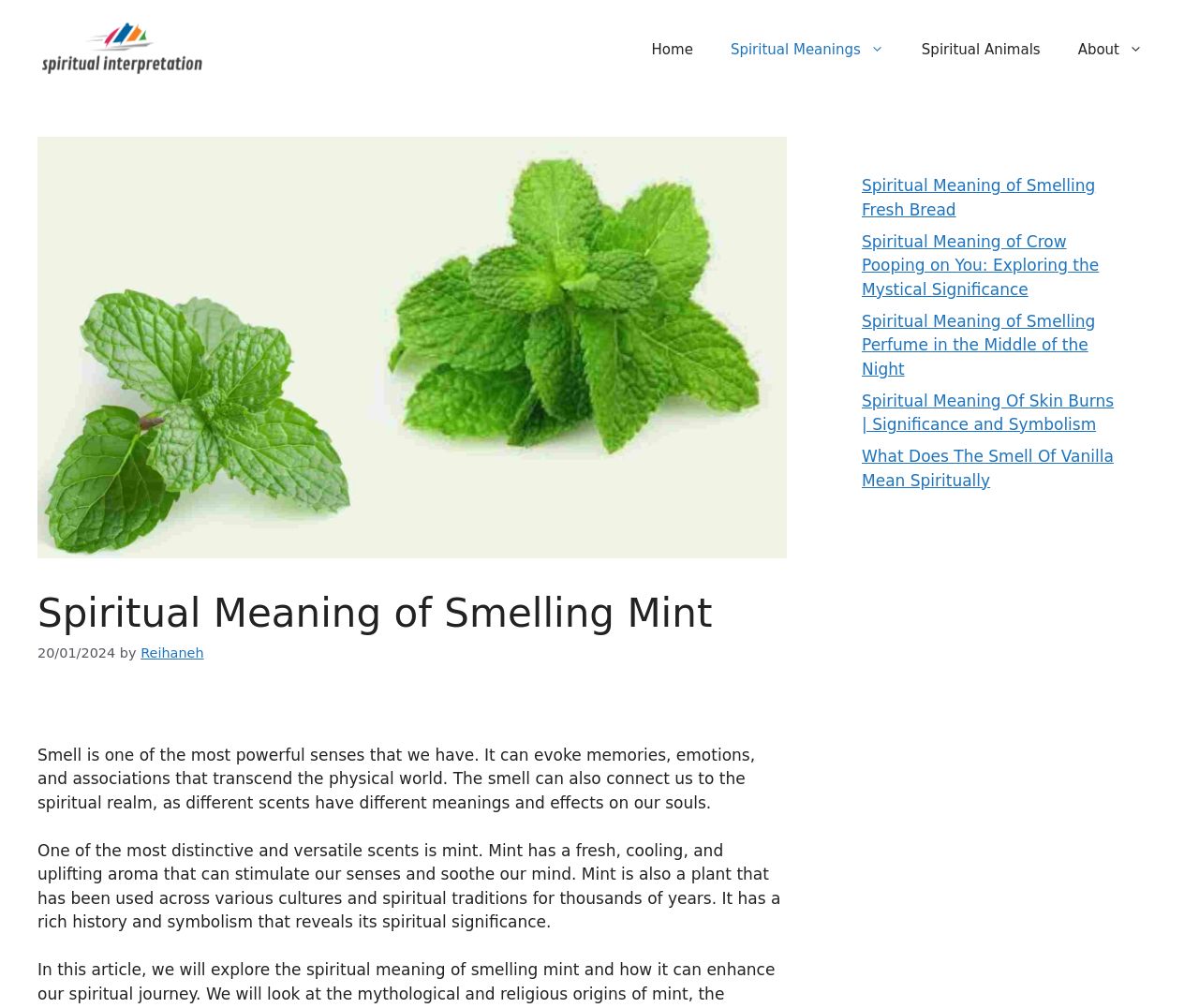Please find the bounding box coordinates (top-left x, top-left y, bottom-right x, bottom-right y) in the screenshot for the UI element described as follows: alt="spiritualinterp.com"

[0.031, 0.039, 0.172, 0.058]